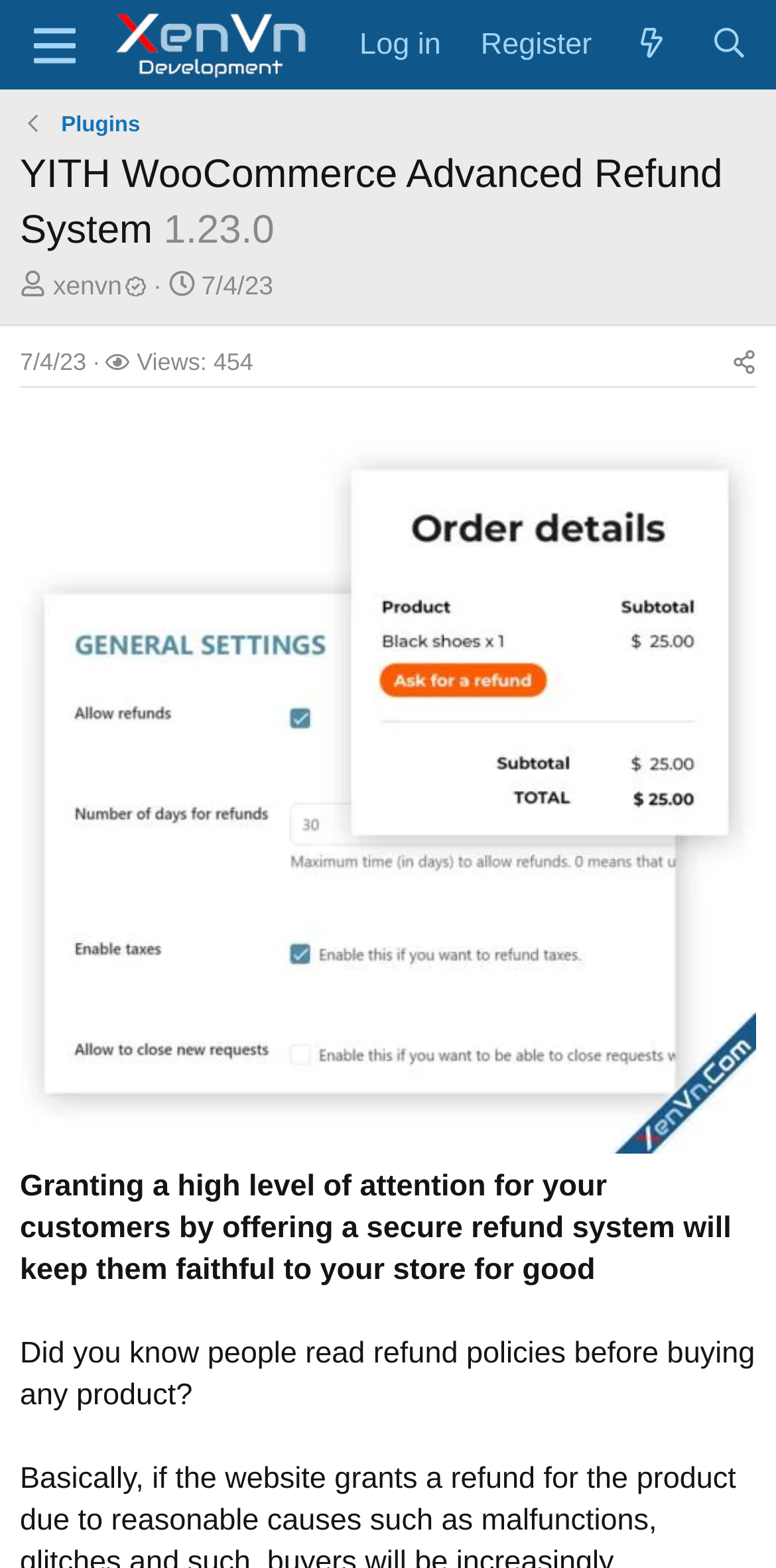Select the bounding box coordinates of the element I need to click to carry out the following instruction: "View plugins".

[0.068, 0.067, 0.192, 0.093]